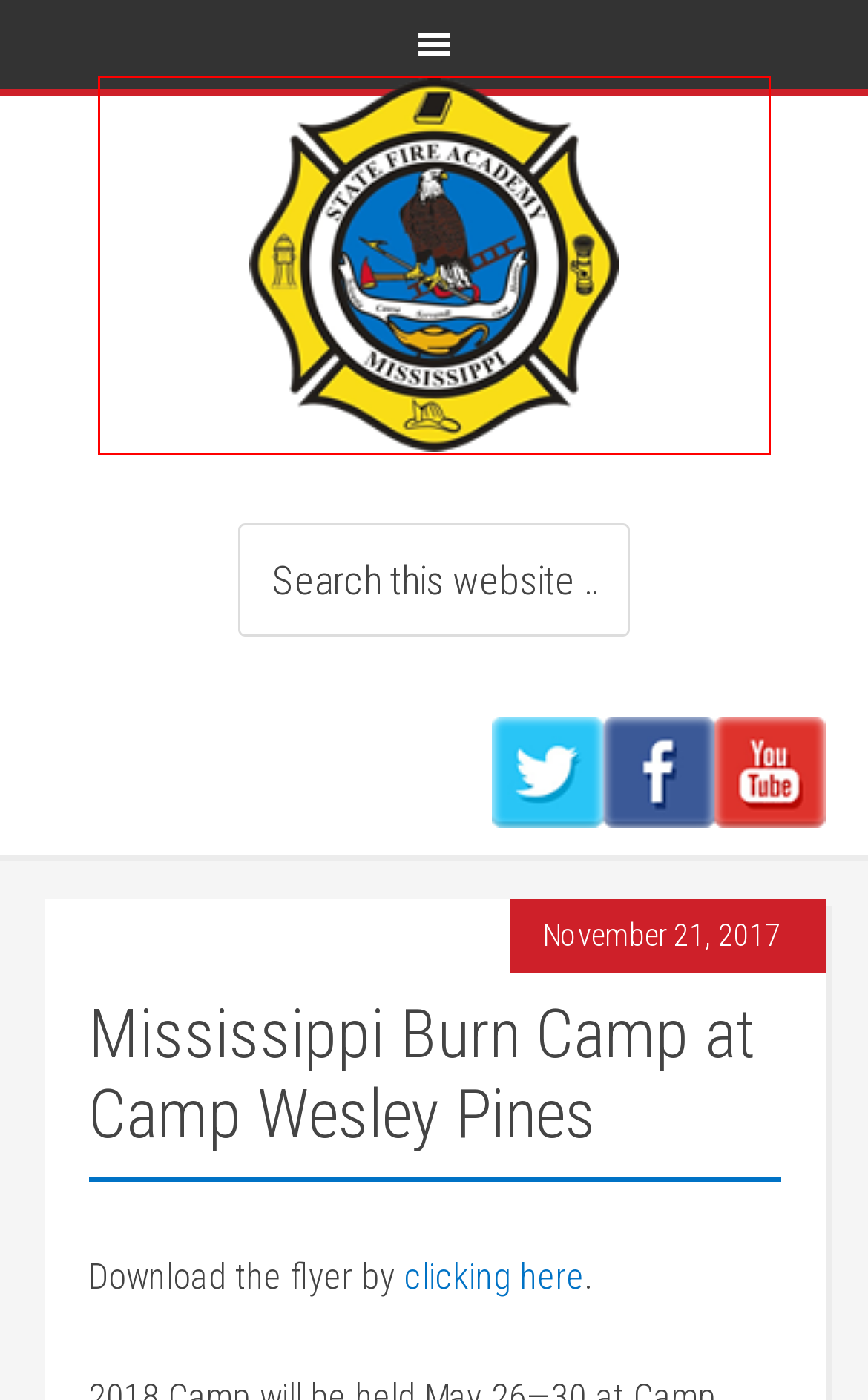You are looking at a screenshot of a webpage with a red bounding box around an element. Determine the best matching webpage description for the new webpage resulting from clicking the element in the red bounding box. Here are the descriptions:
A. Mississippi State Fire Academy –
B. Job opportunity Training Specialist II Staff Instructor
C. Annual Reports
D. Recent Academy News
E. Forms
F. Course Policies
G. Multimedia Specialist II
H. Transcripts

A